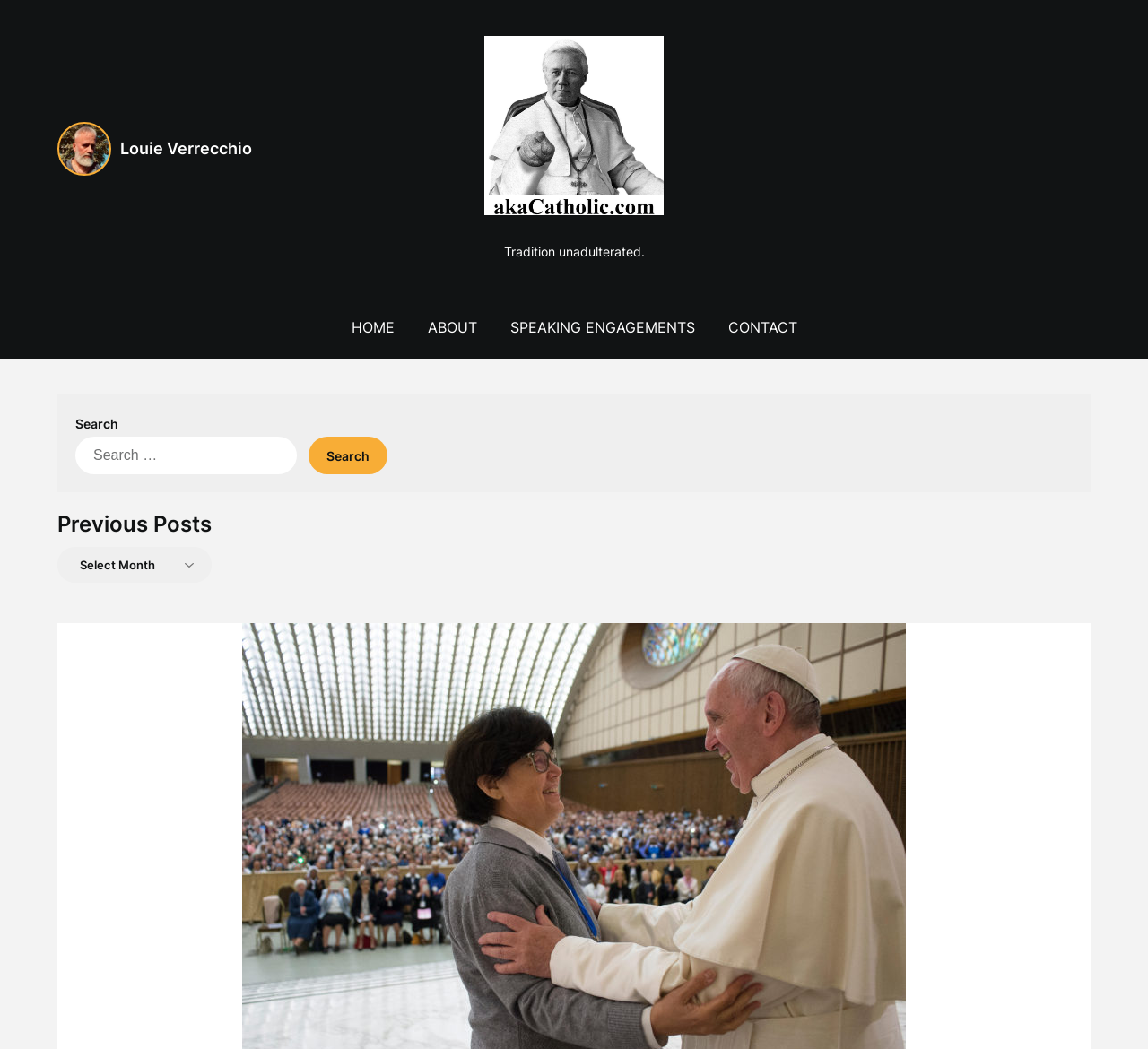Who is the author of the webpage?
Relying on the image, give a concise answer in one word or a brief phrase.

Louie Verrecchio